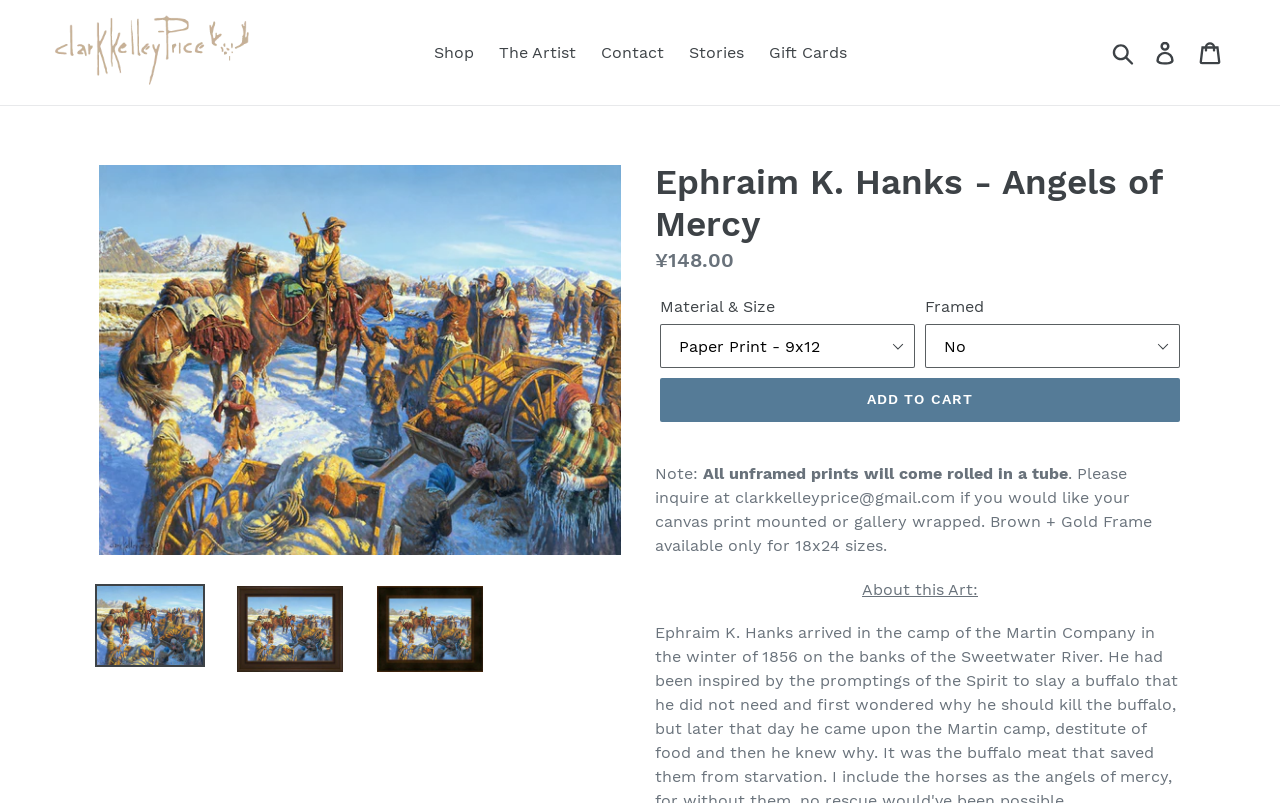Locate the bounding box coordinates of the element I should click to achieve the following instruction: "Add to cart".

[0.516, 0.451, 0.922, 0.506]